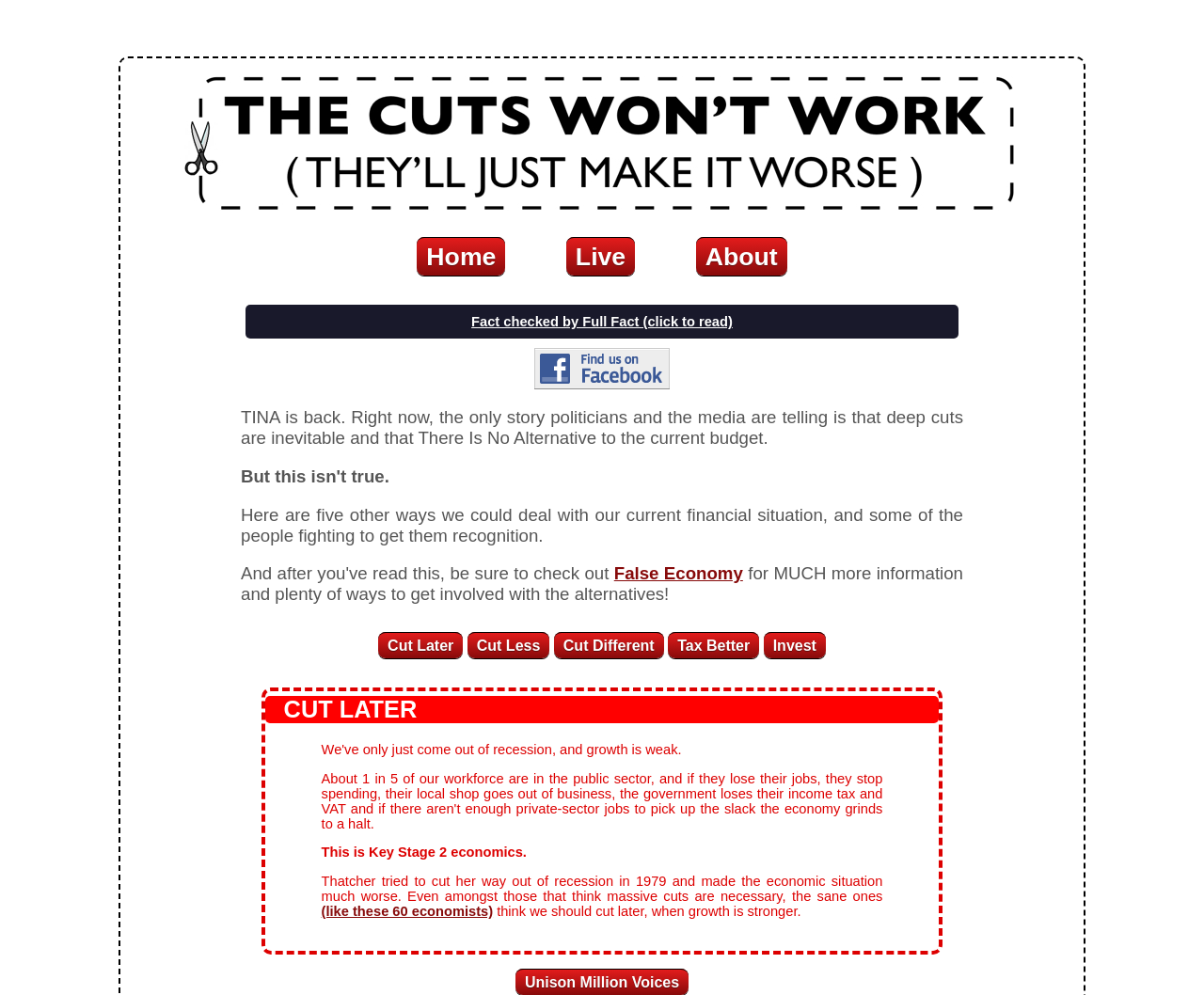Given the description "Cut Different", provide the bounding box coordinates of the corresponding UI element.

[0.46, 0.635, 0.551, 0.661]